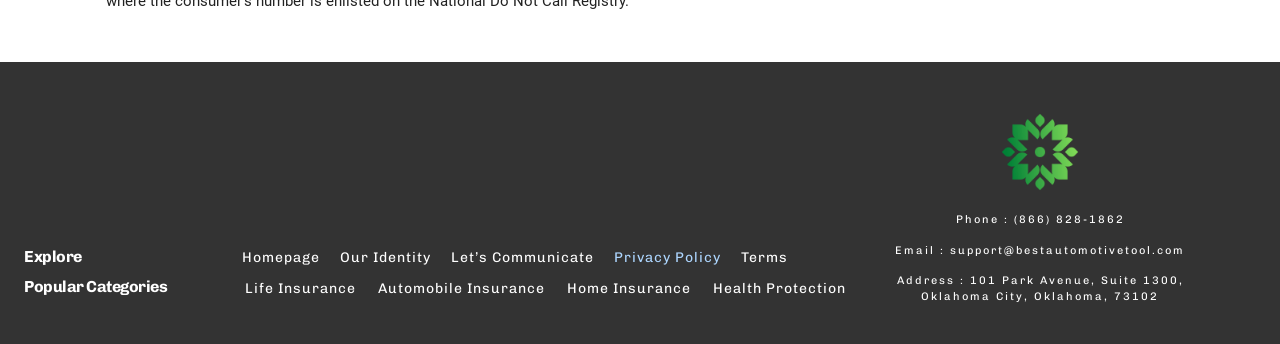Please find the bounding box coordinates of the element that needs to be clicked to perform the following instruction: "Click on Homepage". The bounding box coordinates should be four float numbers between 0 and 1, represented as [left, top, right, bottom].

[0.189, 0.707, 0.25, 0.794]